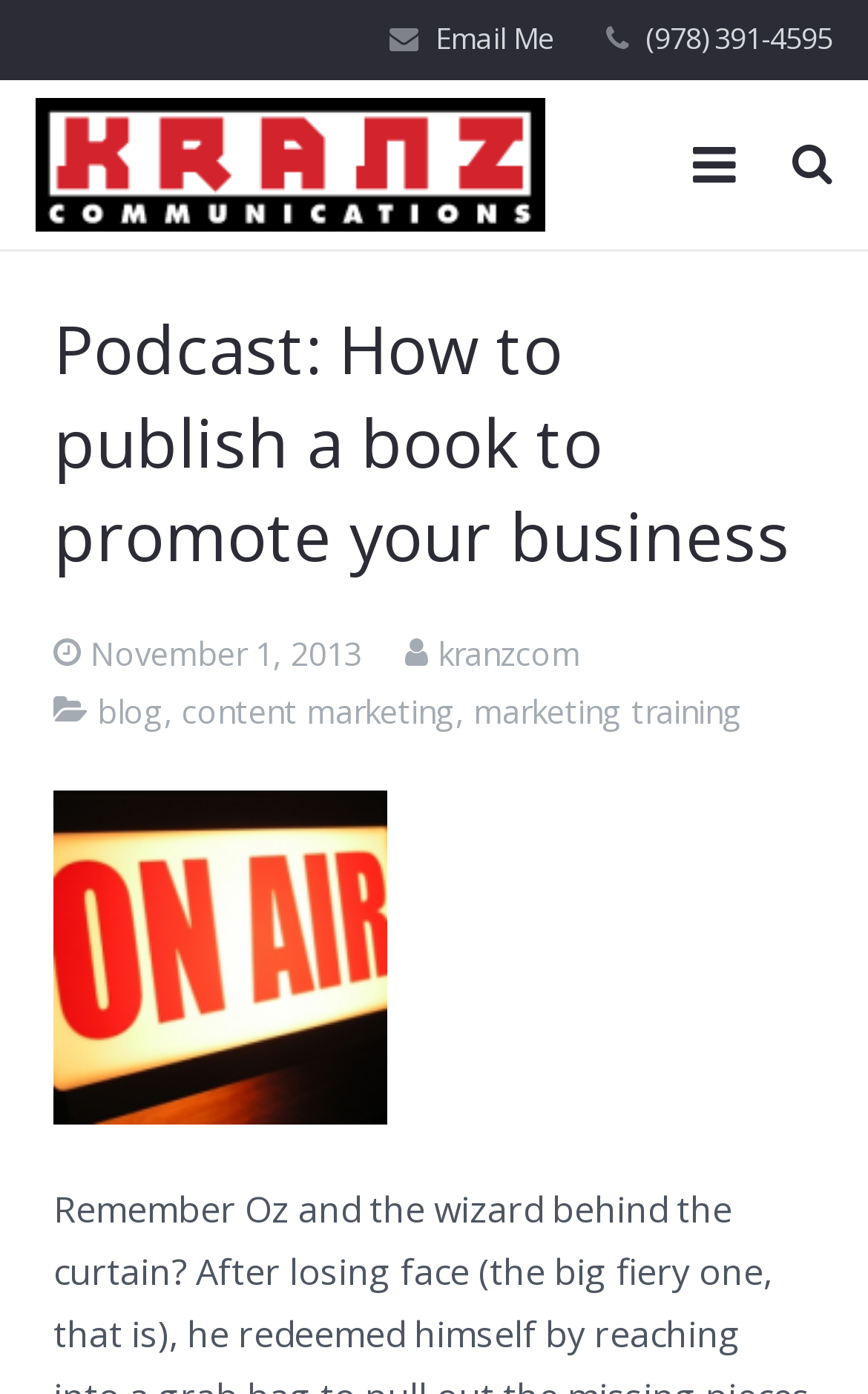What is the shape of the icon next to the link 'Email Me'?
Using the picture, provide a one-word or short phrase answer.

envelope